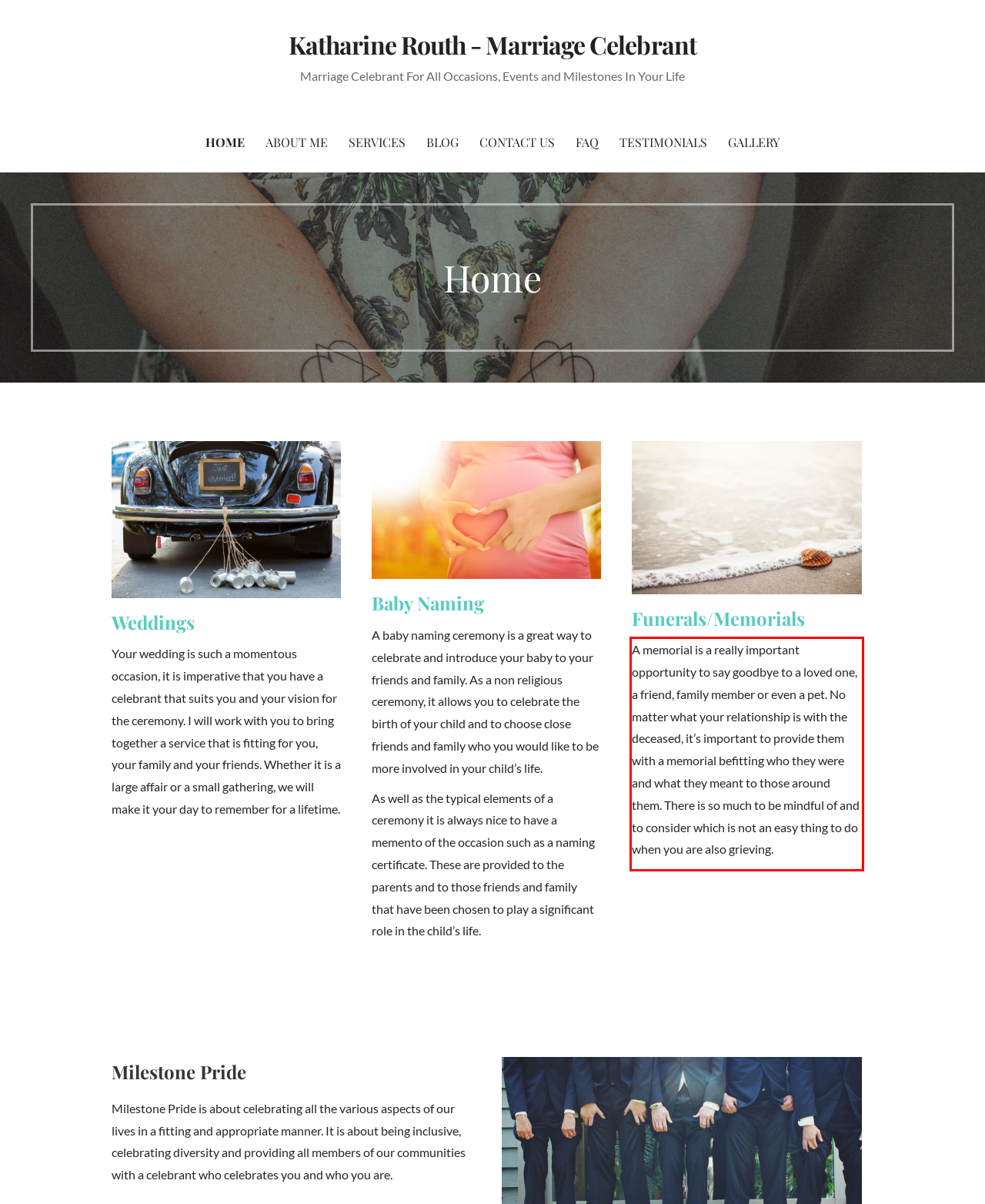Analyze the red bounding box in the provided webpage screenshot and generate the text content contained within.

A memorial is a really important opportunity to say goodbye to a loved one, a friend, family member or even a pet. No matter what your relationship is with the deceased, it’s important to provide them with a memorial befitting who they were and what they meant to those around them. There is so much to be mindful of and to consider which is not an easy thing to do when you are also grieving.